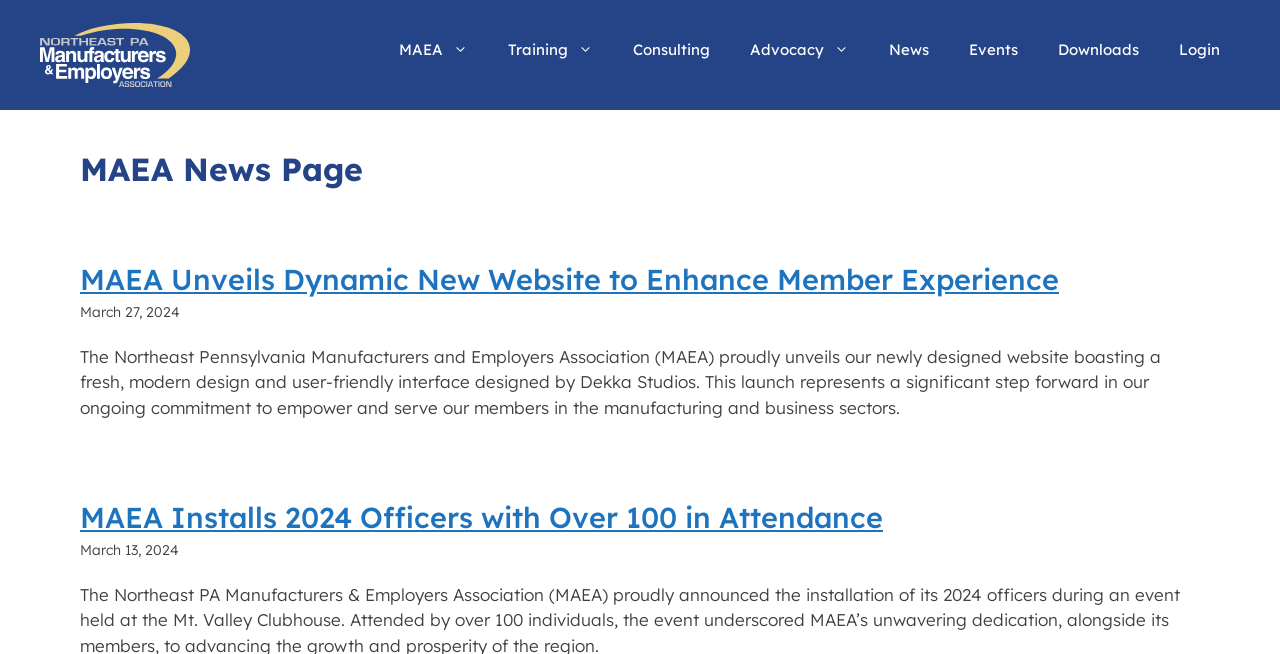How many news articles are displayed on the page? Based on the screenshot, please respond with a single word or phrase.

2